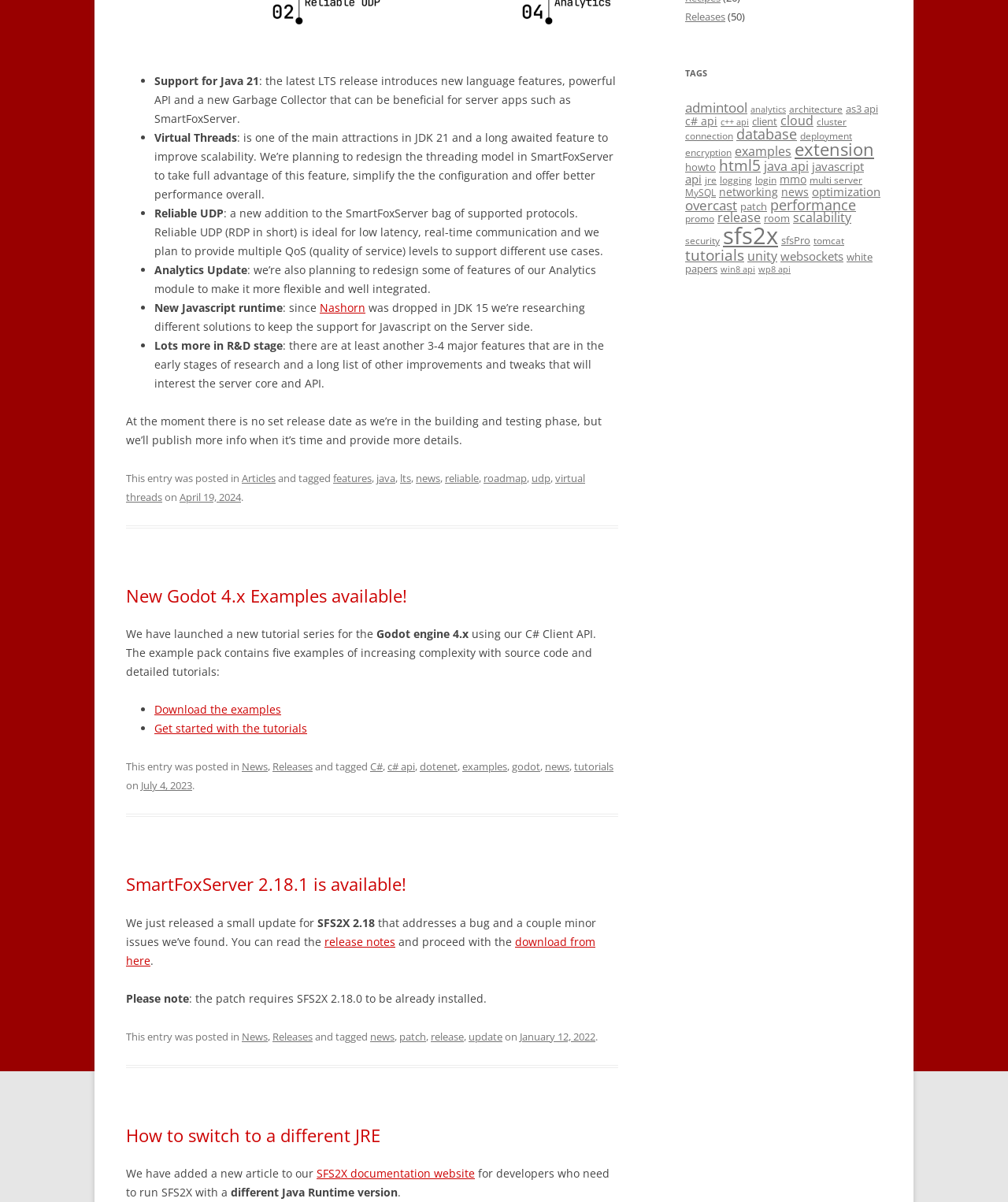Predict the bounding box of the UI element that fits this description: "Read more".

None